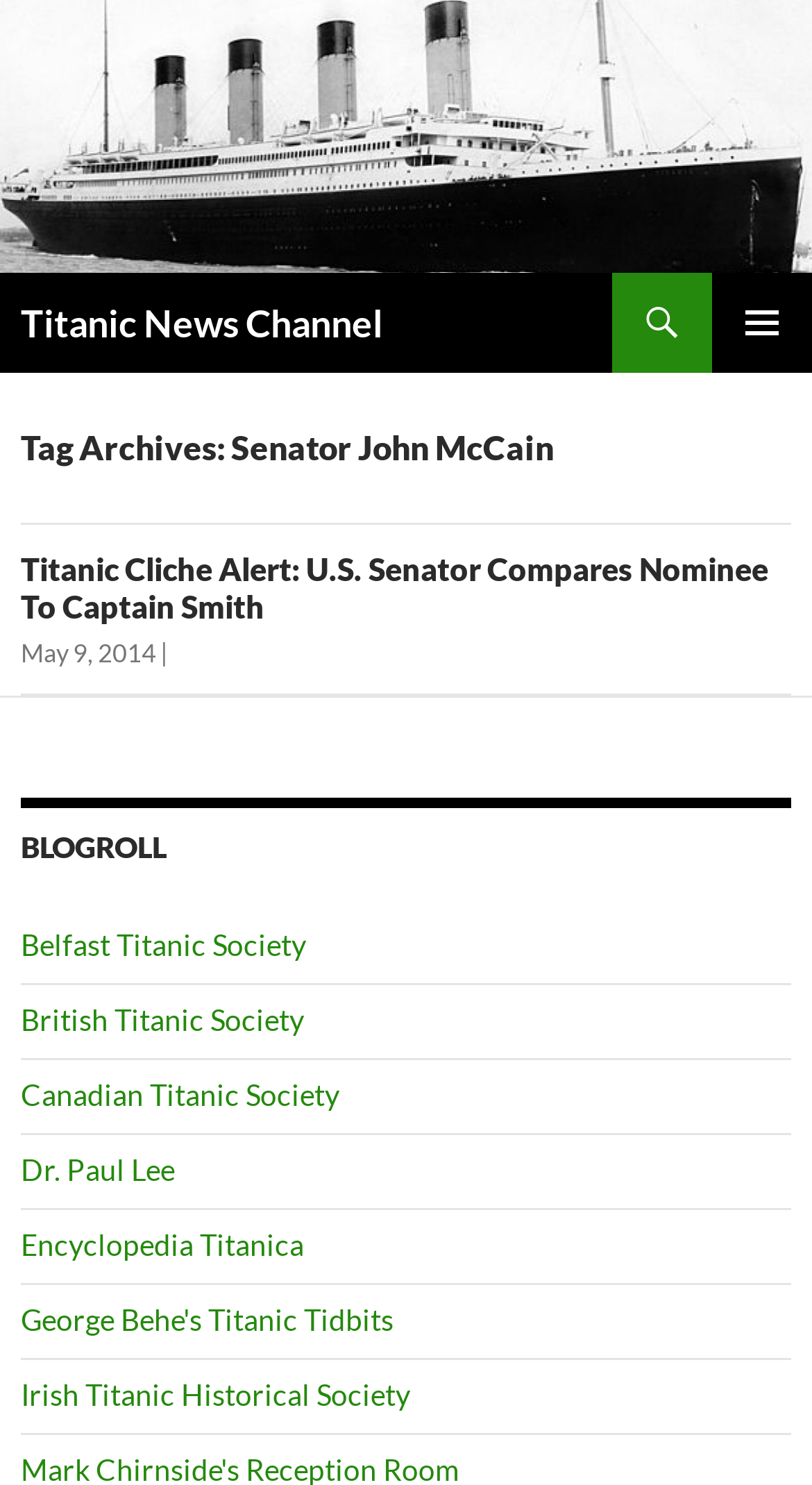Ascertain the bounding box coordinates for the UI element detailed here: "Primary Menu". The coordinates should be provided as [left, top, right, bottom] with each value being a float between 0 and 1.

[0.877, 0.184, 1.0, 0.251]